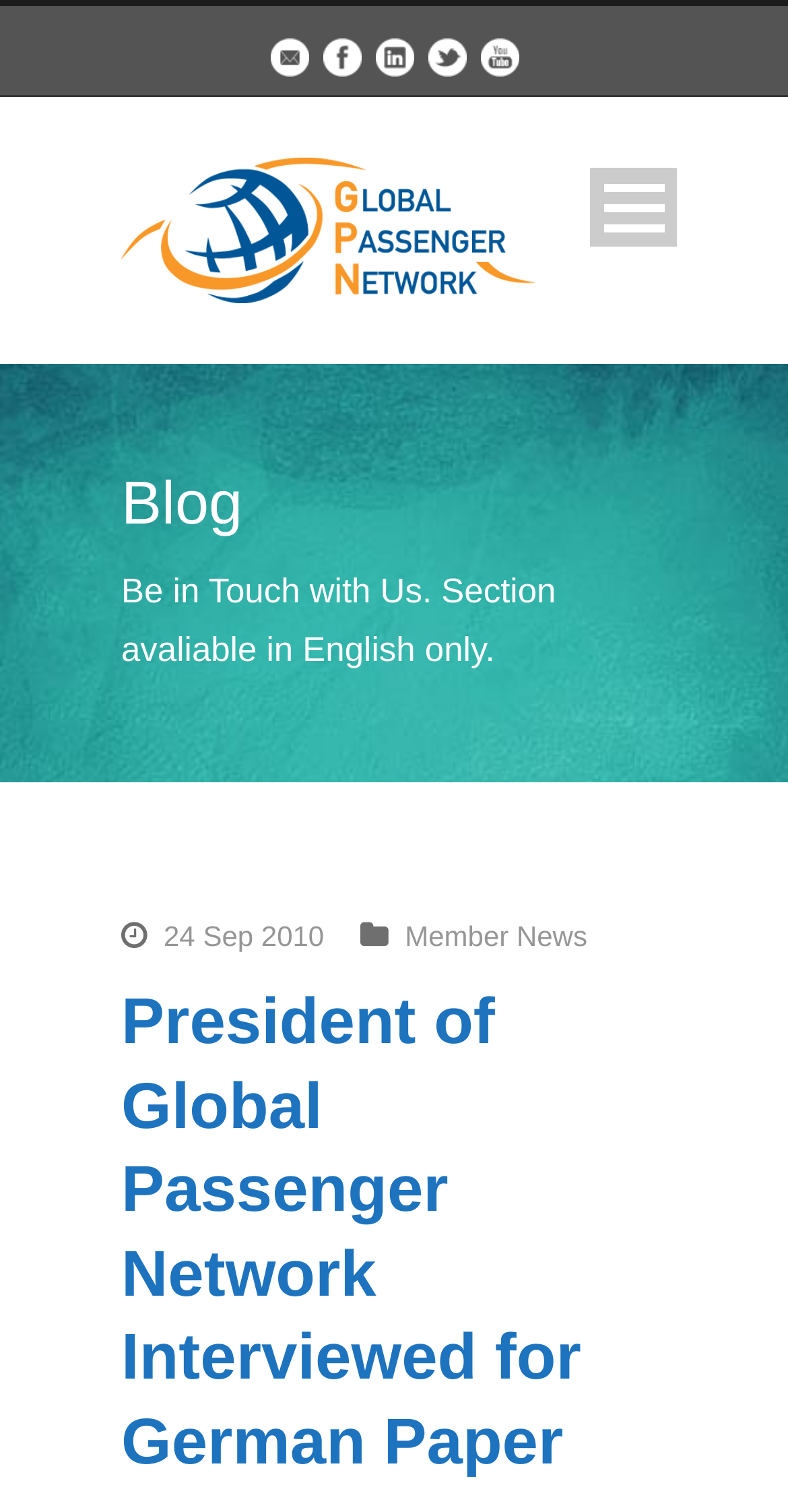Answer the question using only one word or a concise phrase: How many menu items are there?

8